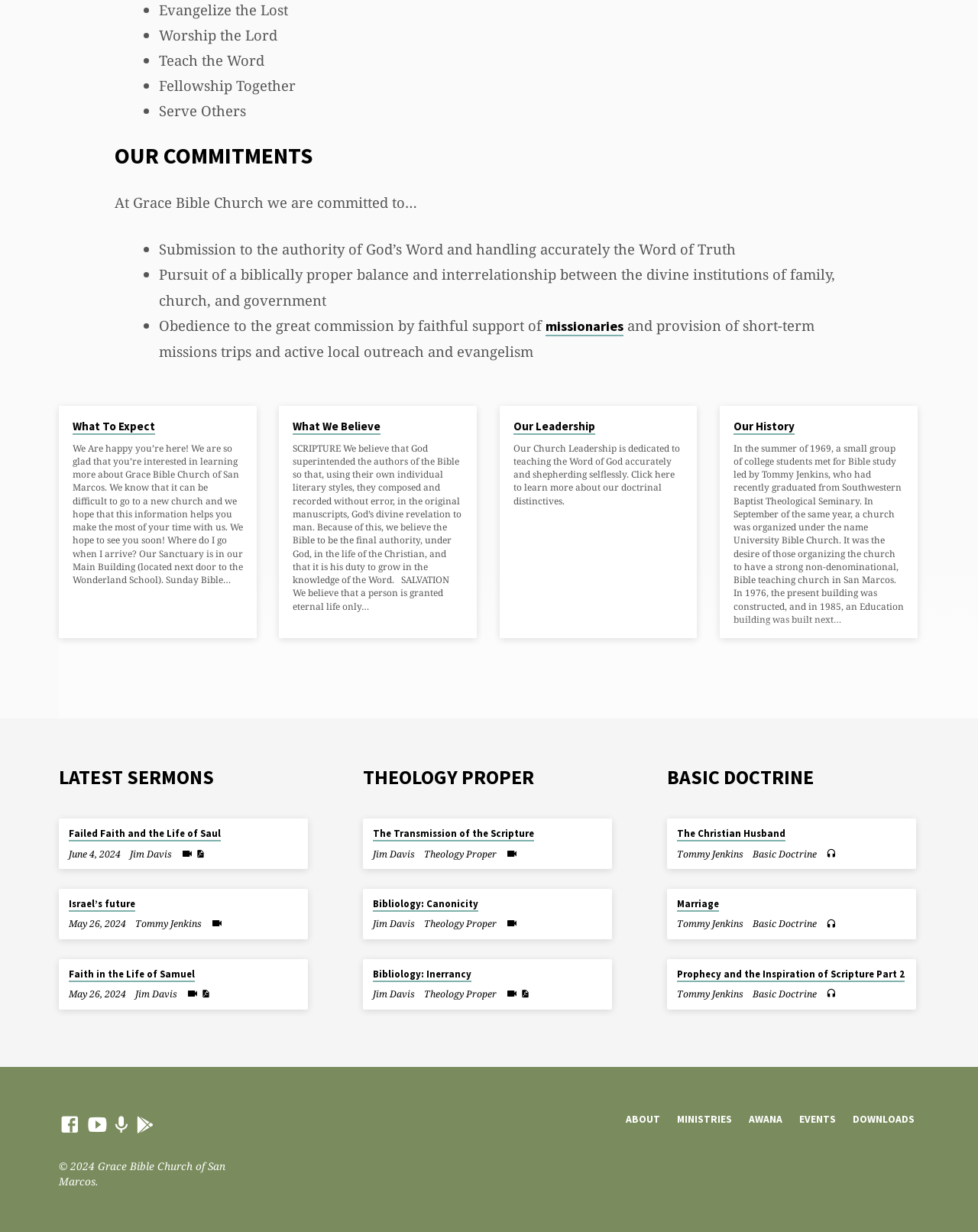Respond to the following query with just one word or a short phrase: 
How many articles are there under 'LATEST SERMONS'?

3